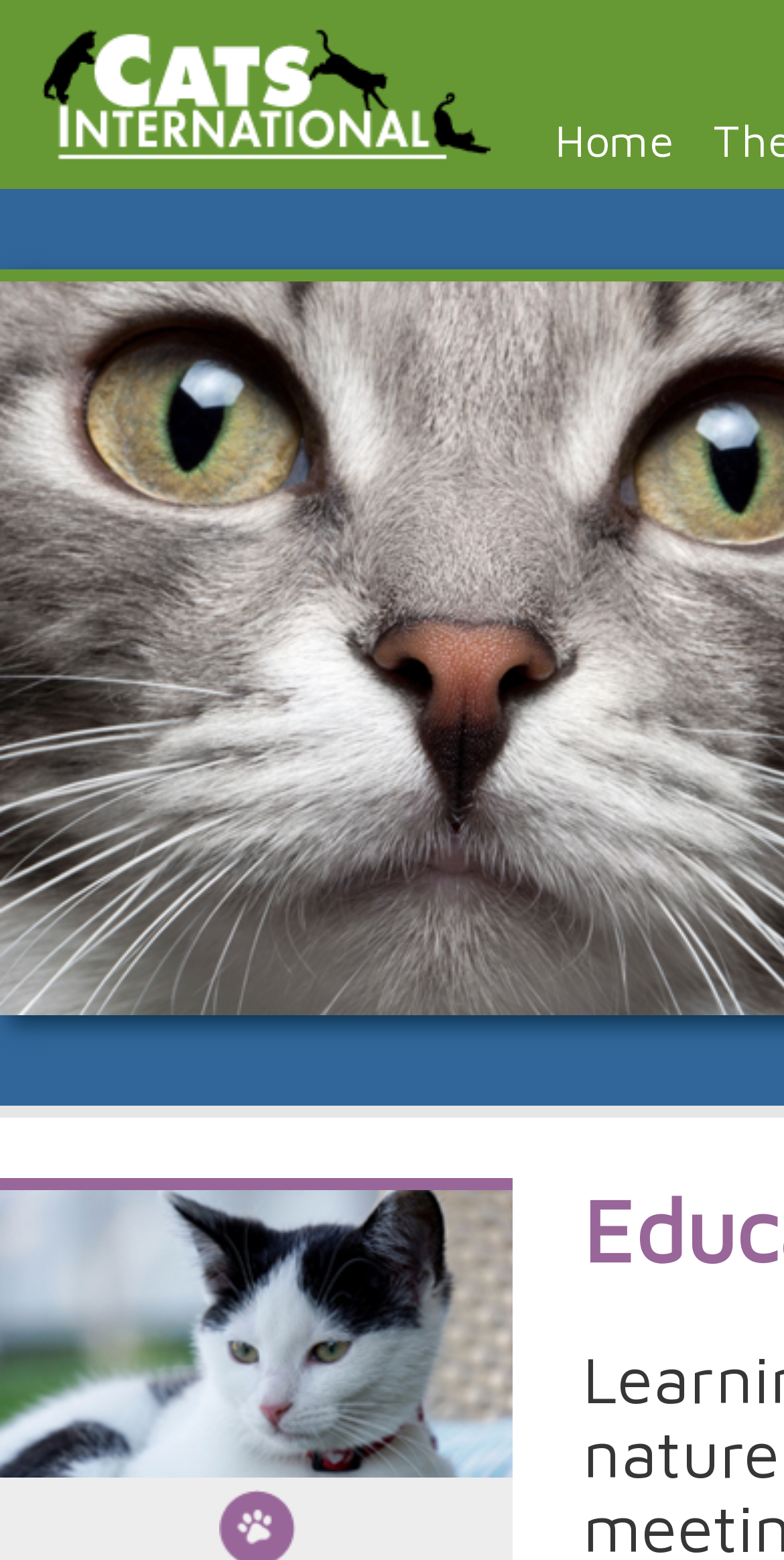Find and provide the bounding box coordinates for the UI element described here: "parent_node: Home". The coordinates should be given as four float numbers between 0 and 1: [left, top, right, bottom].

[0.0, 0.102, 0.659, 0.125]